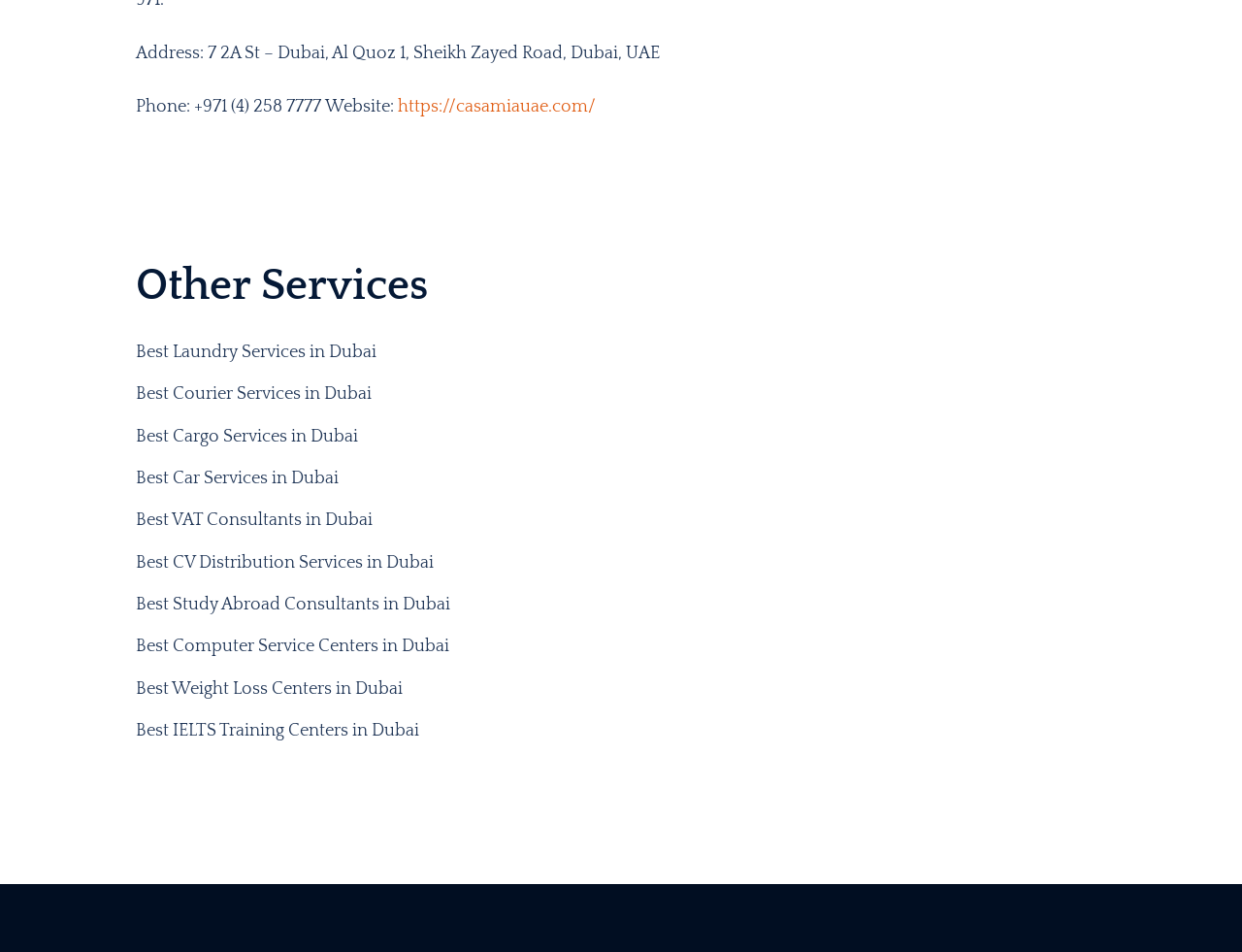Answer the question below with a single word or a brief phrase: 
What services are offered by Casa Mia?

Laundry, Courier, Cargo, Car, VAT Consulting, CV Distribution, Study Abroad, Computer Service, Weight Loss, IELTS Training